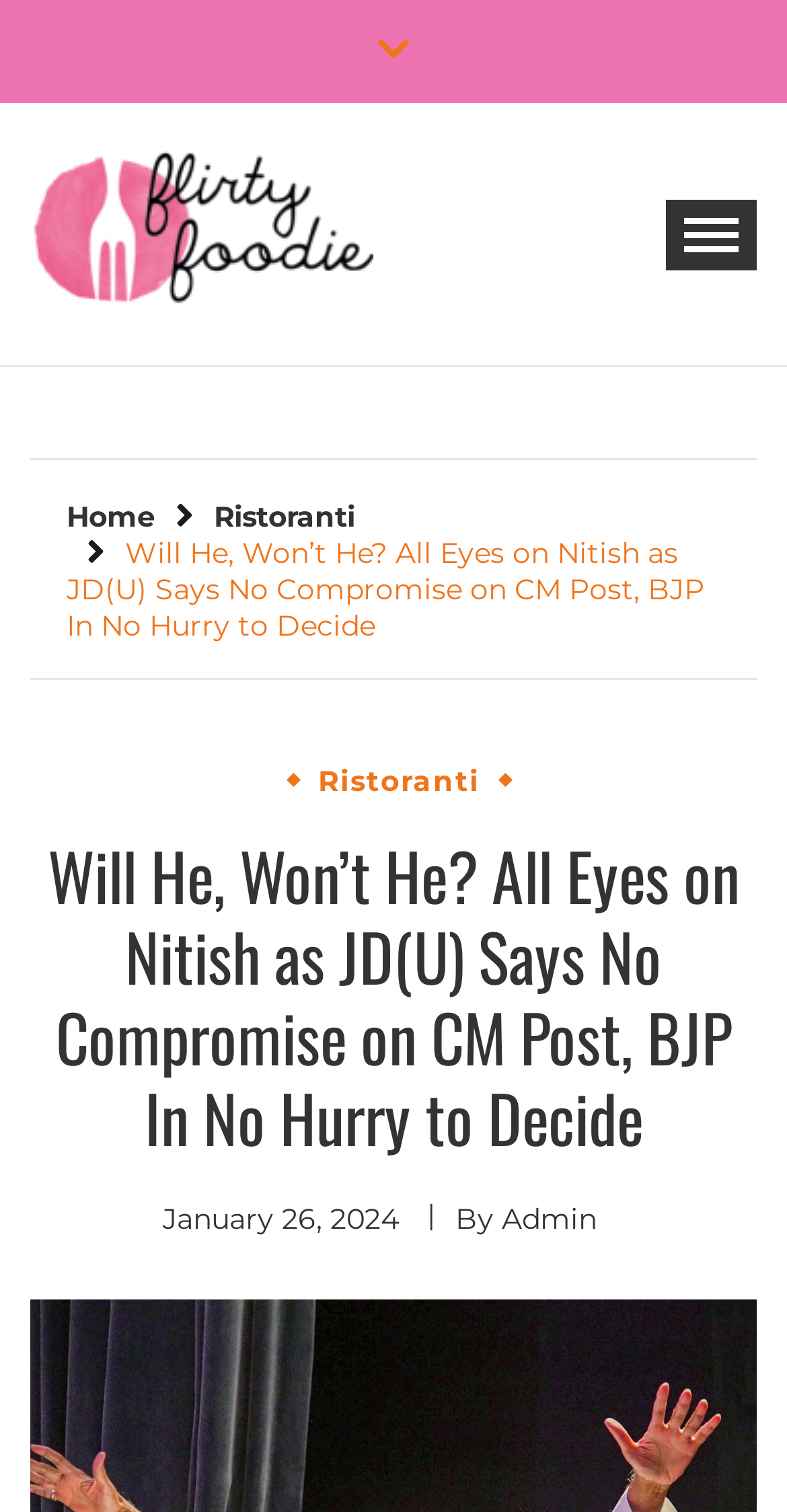With reference to the screenshot, provide a detailed response to the question below:
What is the date of the article?

I found the date of the article by looking at the link element with the text 'January 26, 2024' which is located below the article title and above the author's name.